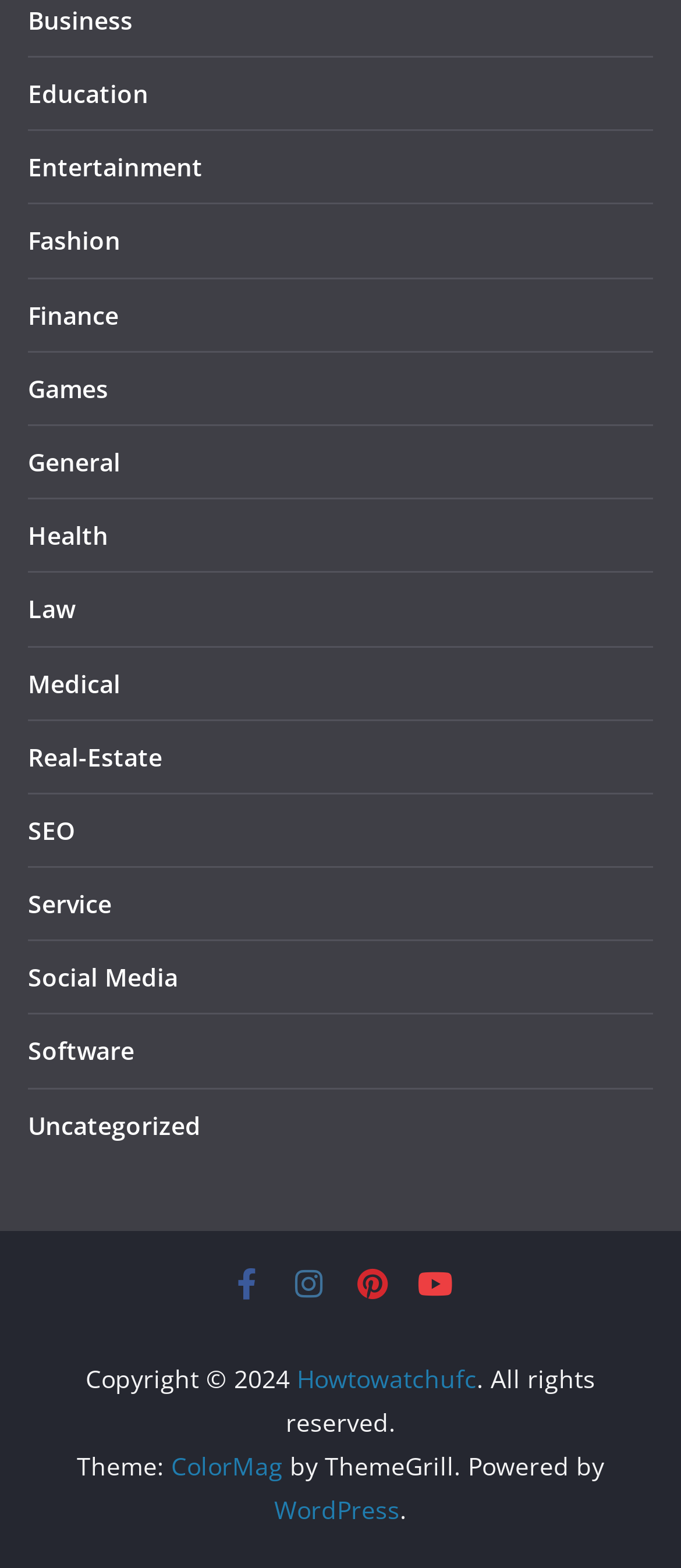Please find the bounding box coordinates of the element's region to be clicked to carry out this instruction: "Click on WordPress".

[0.403, 0.953, 0.587, 0.974]